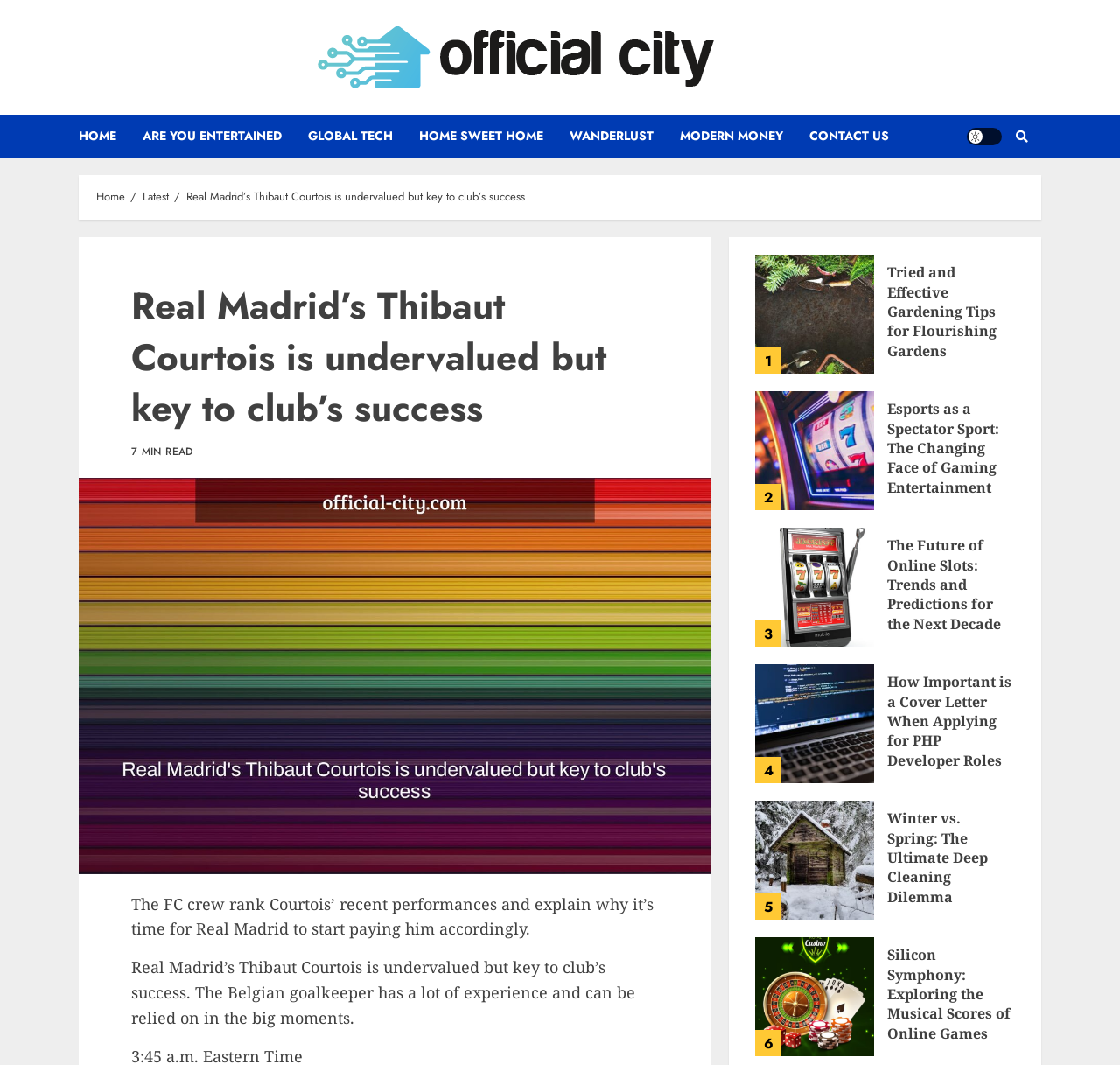What is the position of the 'CONTACT US' link?
Look at the screenshot and respond with a single word or phrase.

Right side